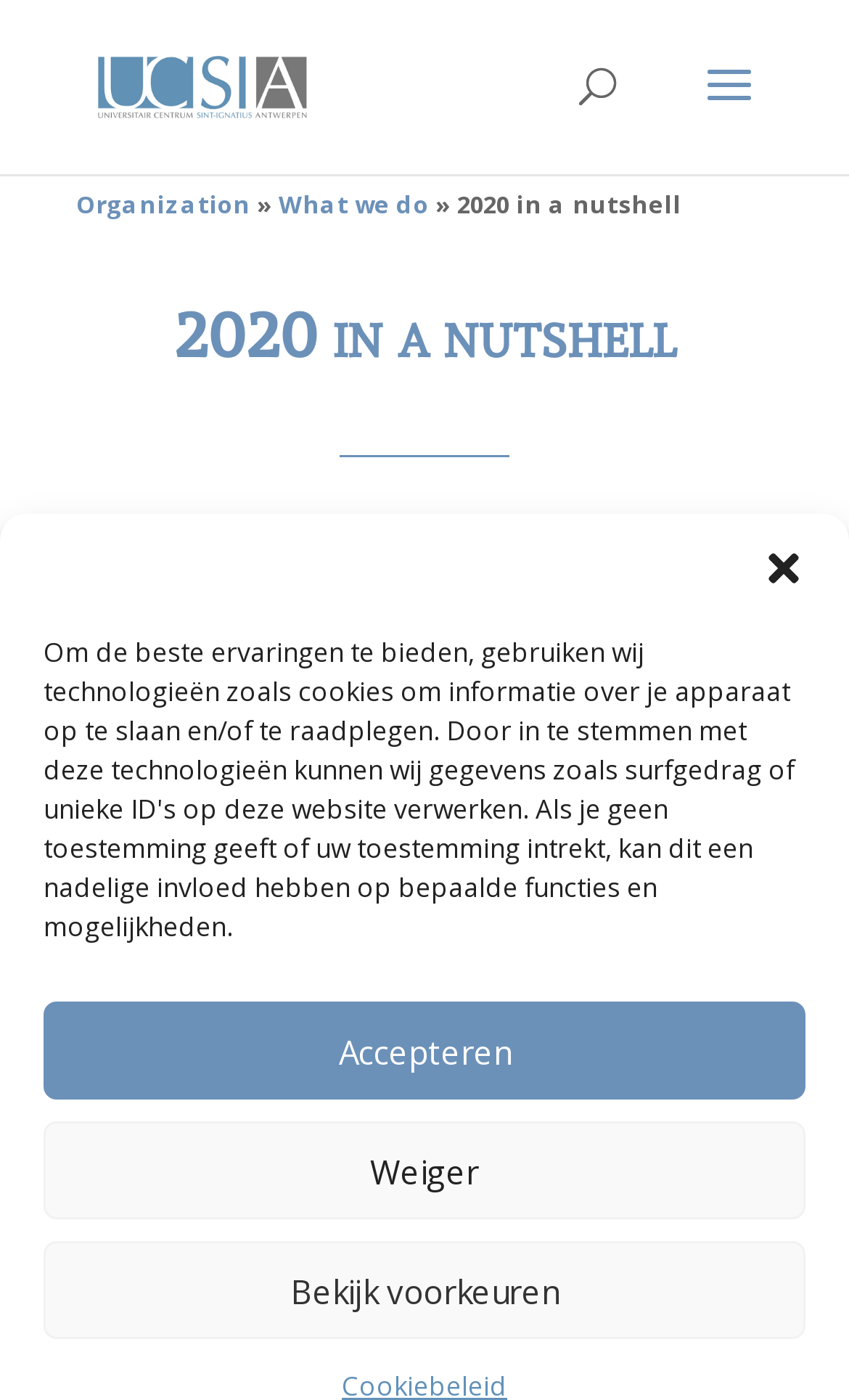Extract the bounding box coordinates for the UI element described by the text: "Bekijk voorkeuren". The coordinates should be in the form of [left, top, right, bottom] with values between 0 and 1.

[0.051, 0.887, 0.949, 0.957]